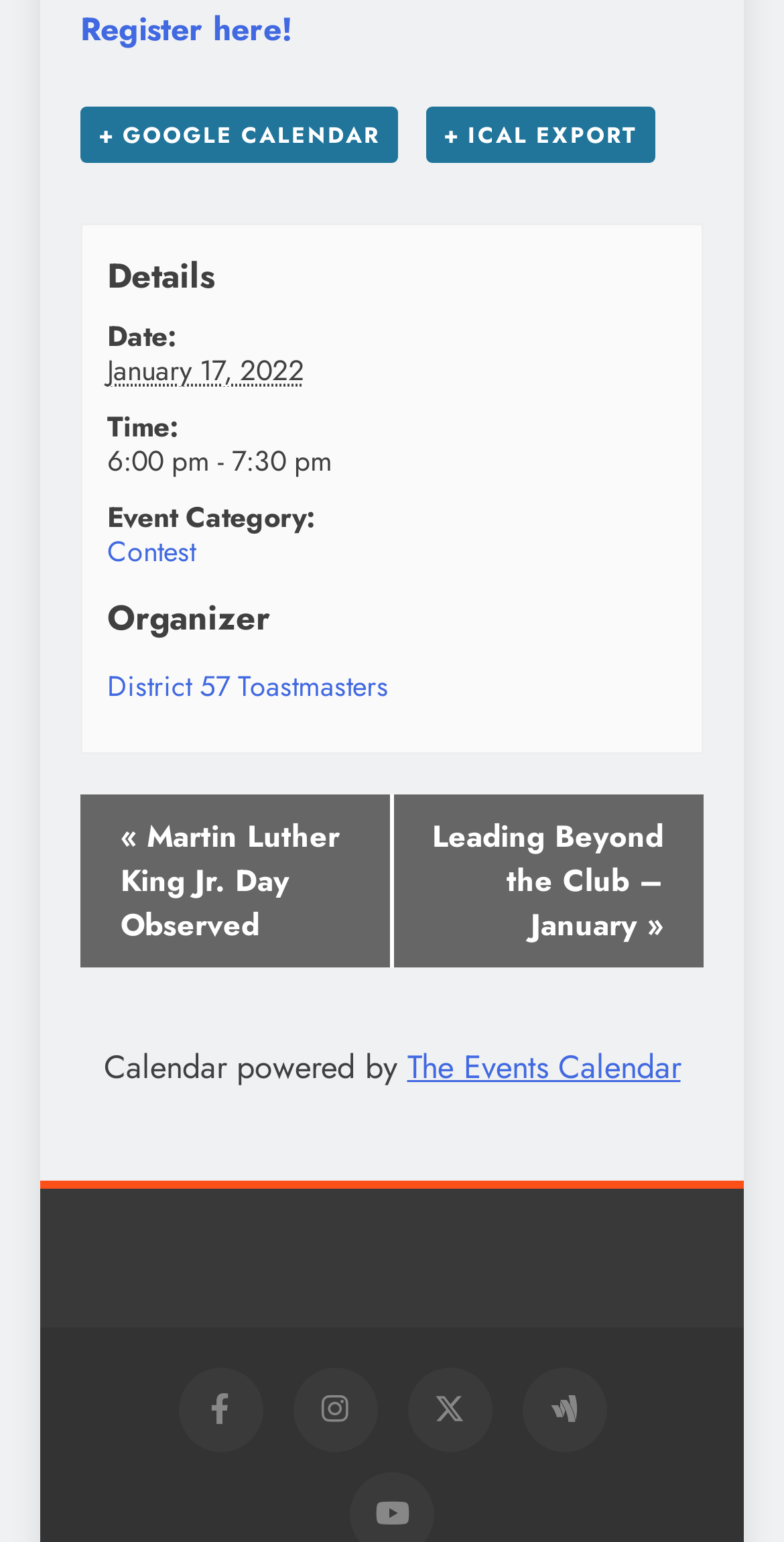Determine the bounding box coordinates of the region I should click to achieve the following instruction: "Navigate to the next event". Ensure the bounding box coordinates are four float numbers between 0 and 1, i.e., [left, top, right, bottom].

[0.5, 0.516, 0.897, 0.628]